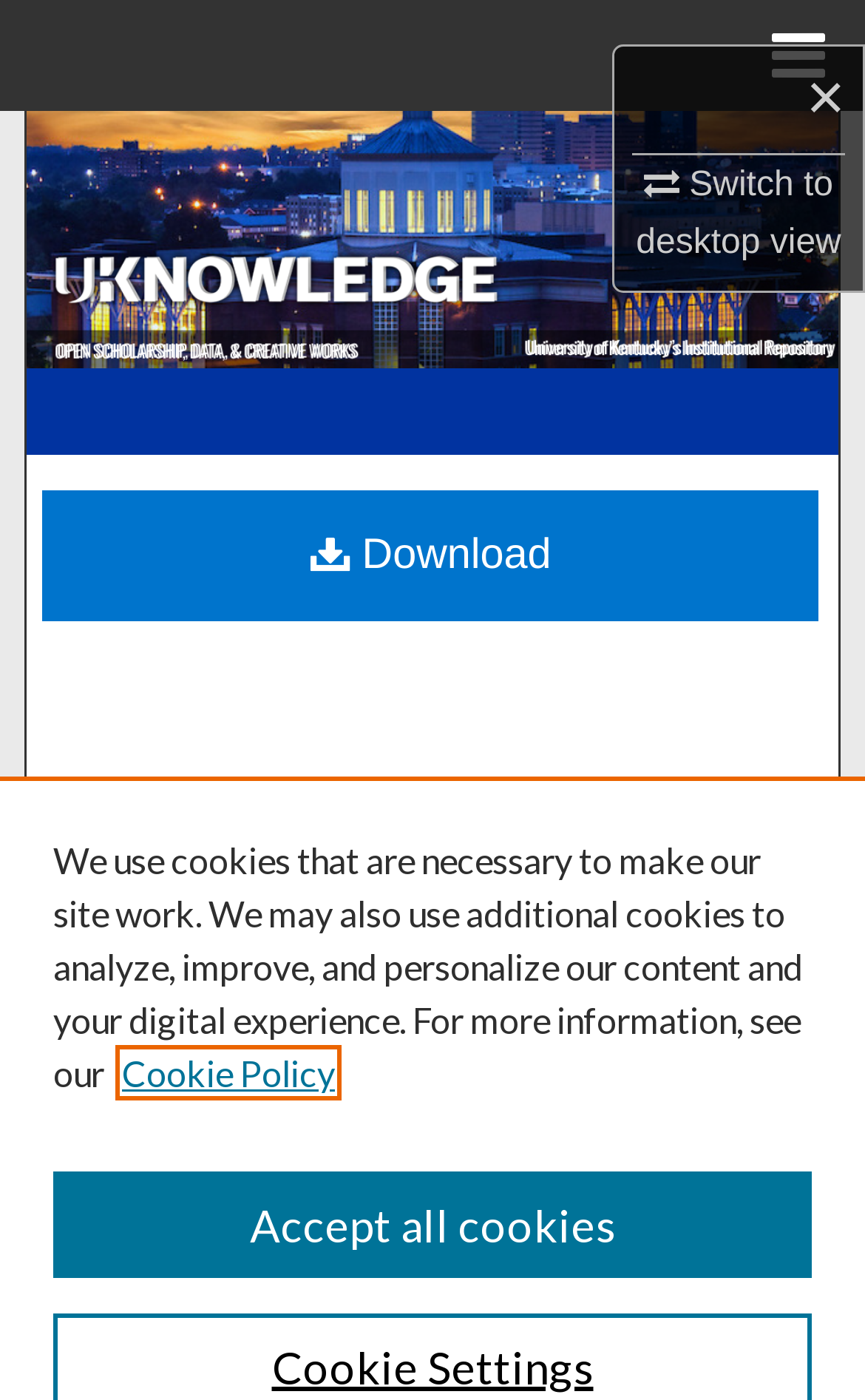Identify the bounding box coordinates of the area you need to click to perform the following instruction: "Download".

[0.049, 0.312, 0.947, 0.407]